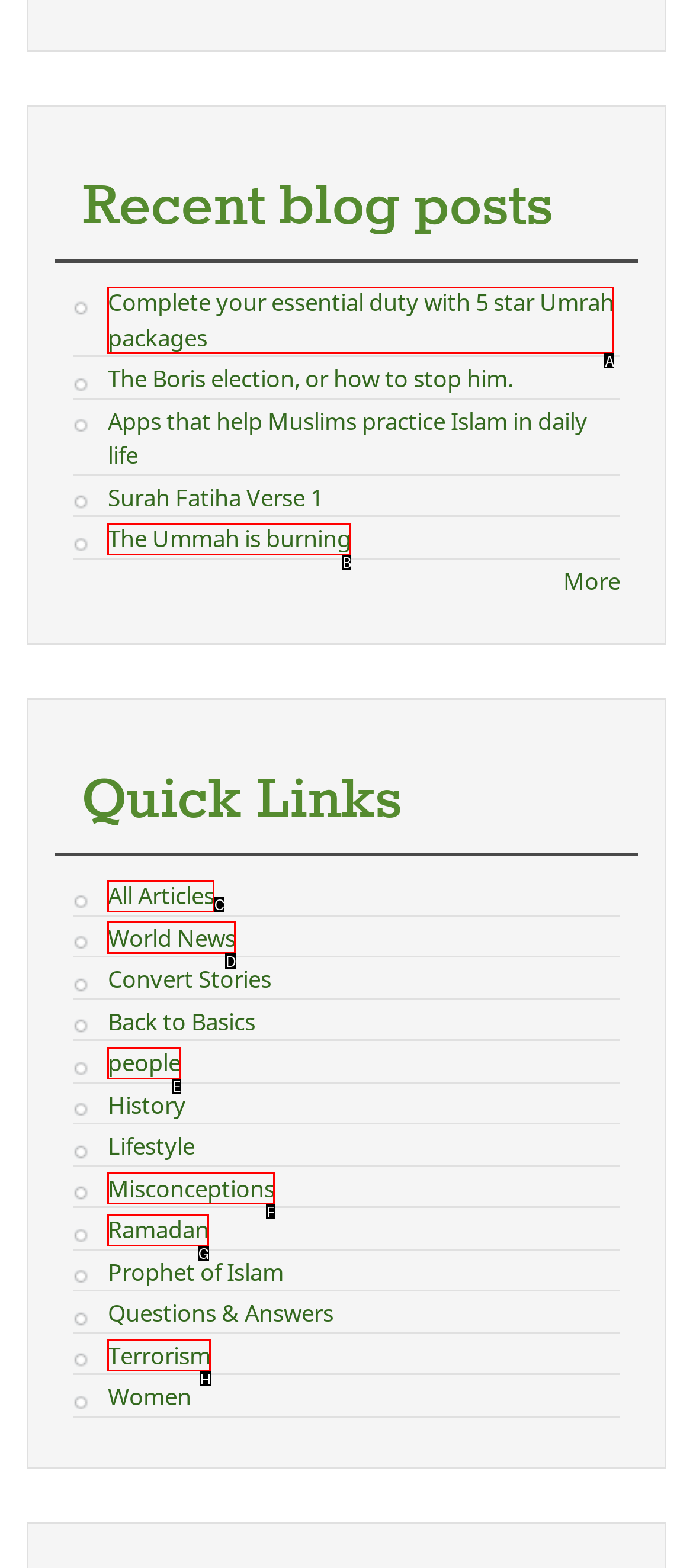Identify the letter of the UI element that corresponds to: The Ummah is burning
Respond with the letter of the option directly.

B